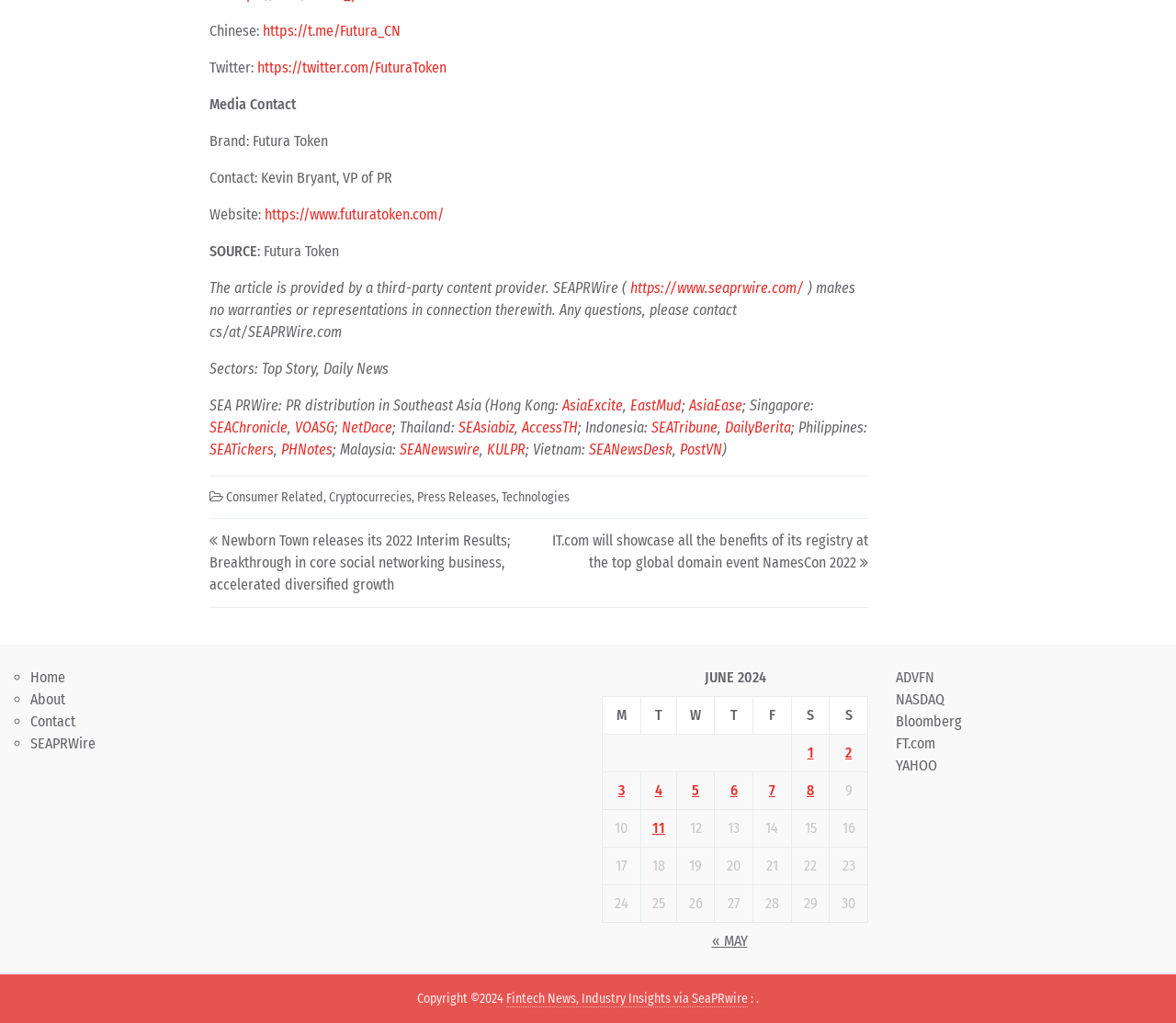Please provide the bounding box coordinates for the element that needs to be clicked to perform the instruction: "Check the PR distribution in Southeast Asia". The coordinates must consist of four float numbers between 0 and 1, formatted as [left, top, right, bottom].

[0.178, 0.388, 0.478, 0.405]